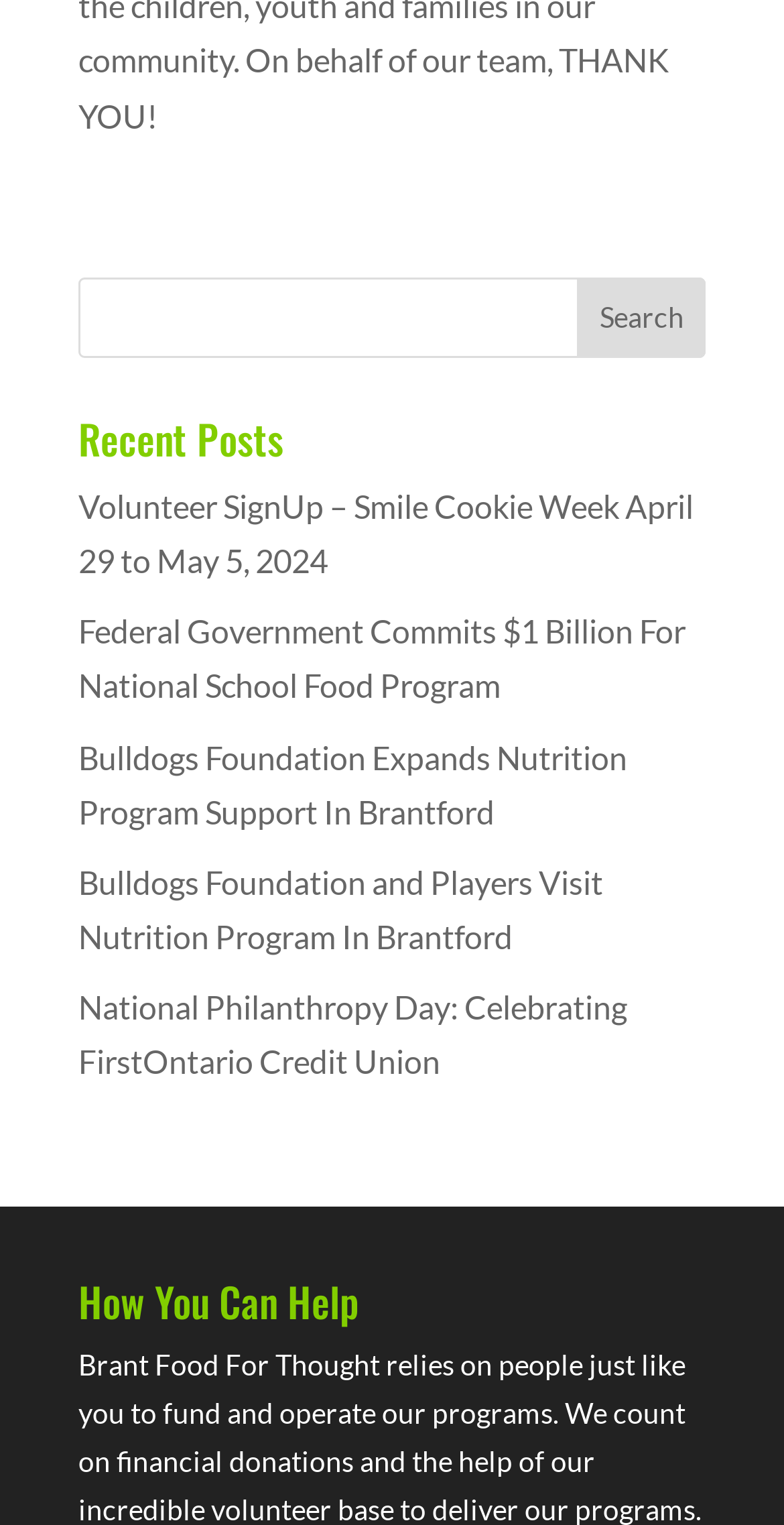Locate the bounding box coordinates of the element I should click to achieve the following instruction: "read recent posts".

[0.1, 0.274, 0.9, 0.314]